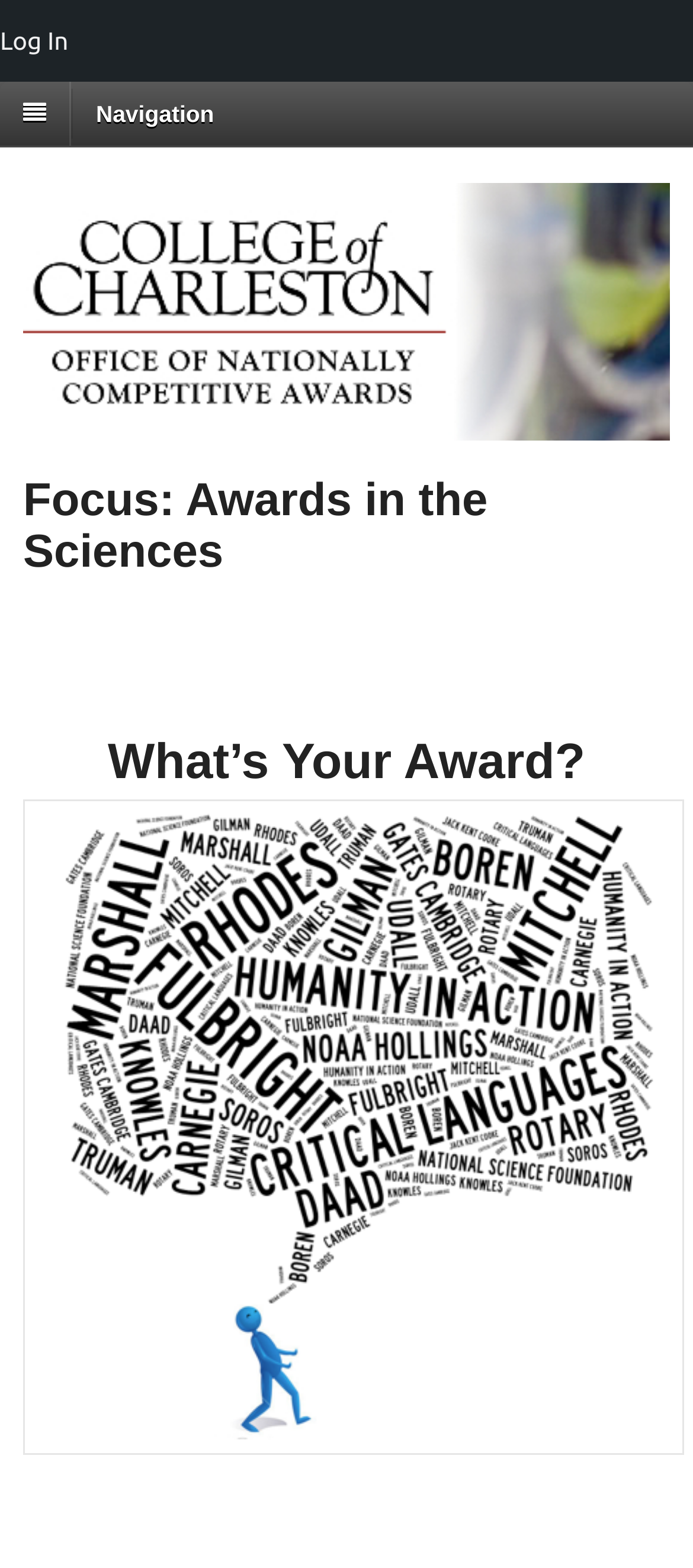Deliver a detailed narrative of the webpage's visual and textual elements.

The webpage is focused on awards in the sciences, specifically highlighting the Office of Nationally Competitive Awards. At the top-left corner, there is a navigation link. Below it, there is a link to the Office of Nationally Competitive Awards. 

The main content area is divided into sections, with a prominent header that reads "Focus: Awards in the Sciences". This header spans across the entire width of the page. 

Below the header, there is a brief gap, followed by a section with a heading that asks "What's Your Award?" accompanied by an "AwardBubble" link and an image with the same name. The image is positioned to the right of the link. 

There are two non-descriptive static text elements, one above and one below the "What's Your Award?" section, which appear to be spacer elements. 

At the top-right corner, there is a "Log In" link.